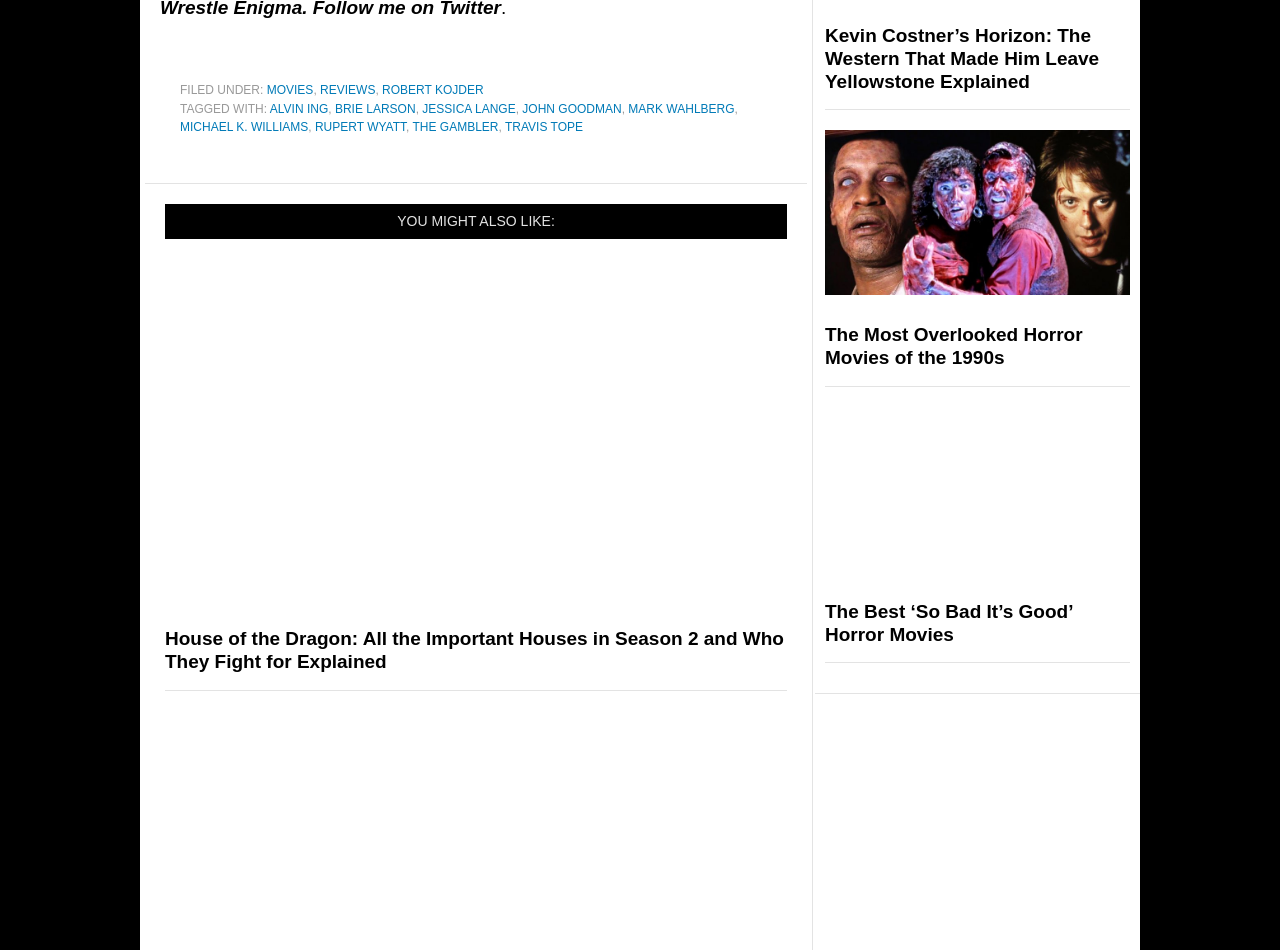Pinpoint the bounding box coordinates of the area that should be clicked to complete the following instruction: "View August 2018". The coordinates must be given as four float numbers between 0 and 1, i.e., [left, top, right, bottom].

None